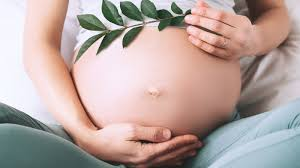What is the atmosphere in the image?
Based on the image, answer the question with as much detail as possible.

The image depicts a serene atmosphere, which is enhanced by the gentle cradling of the baby bump and the delicate placement of green leaves, evoking a sense of calmness and tranquility.